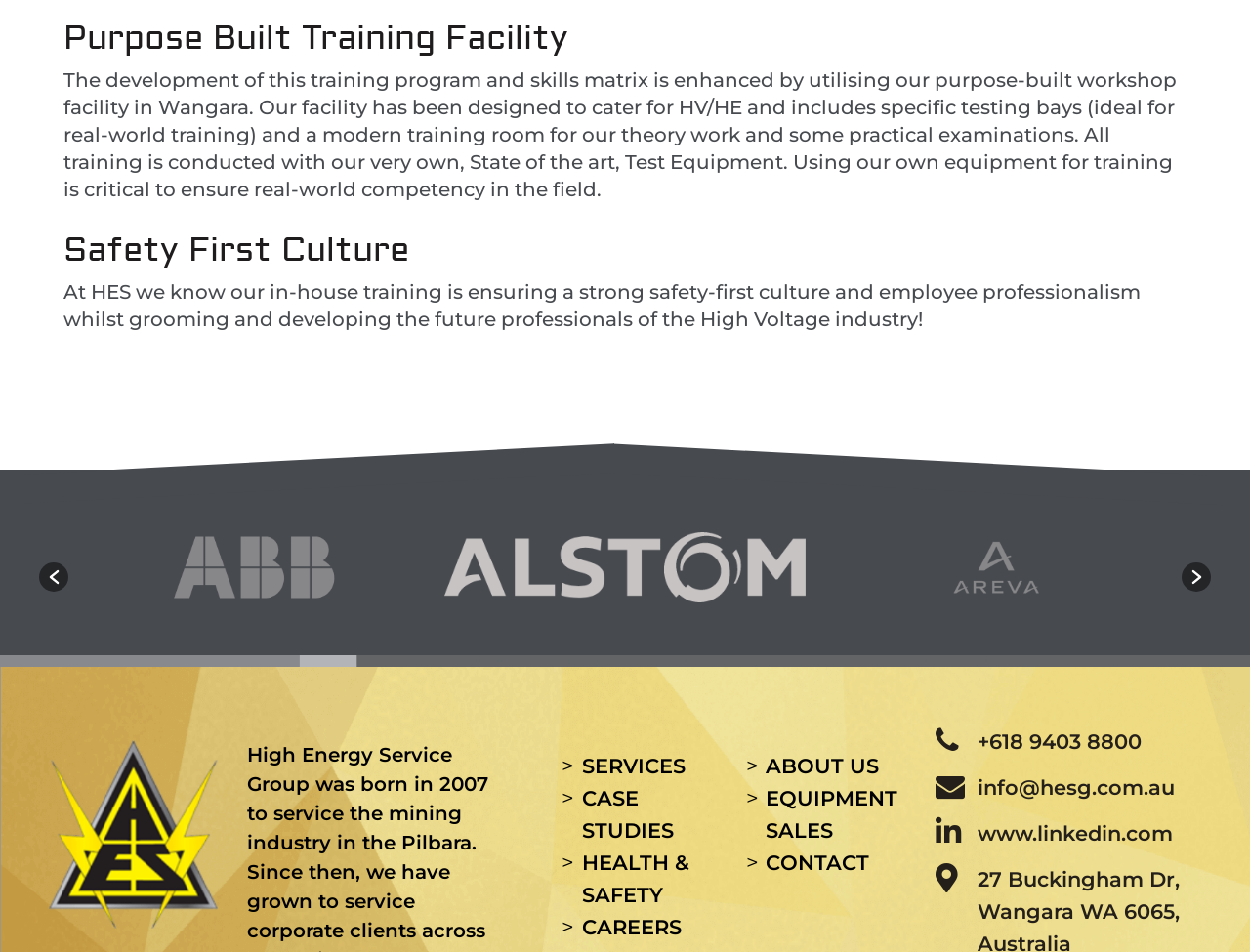Identify the bounding box coordinates of the clickable region to carry out the given instruction: "Click the previous button".

[0.031, 0.591, 0.055, 0.622]